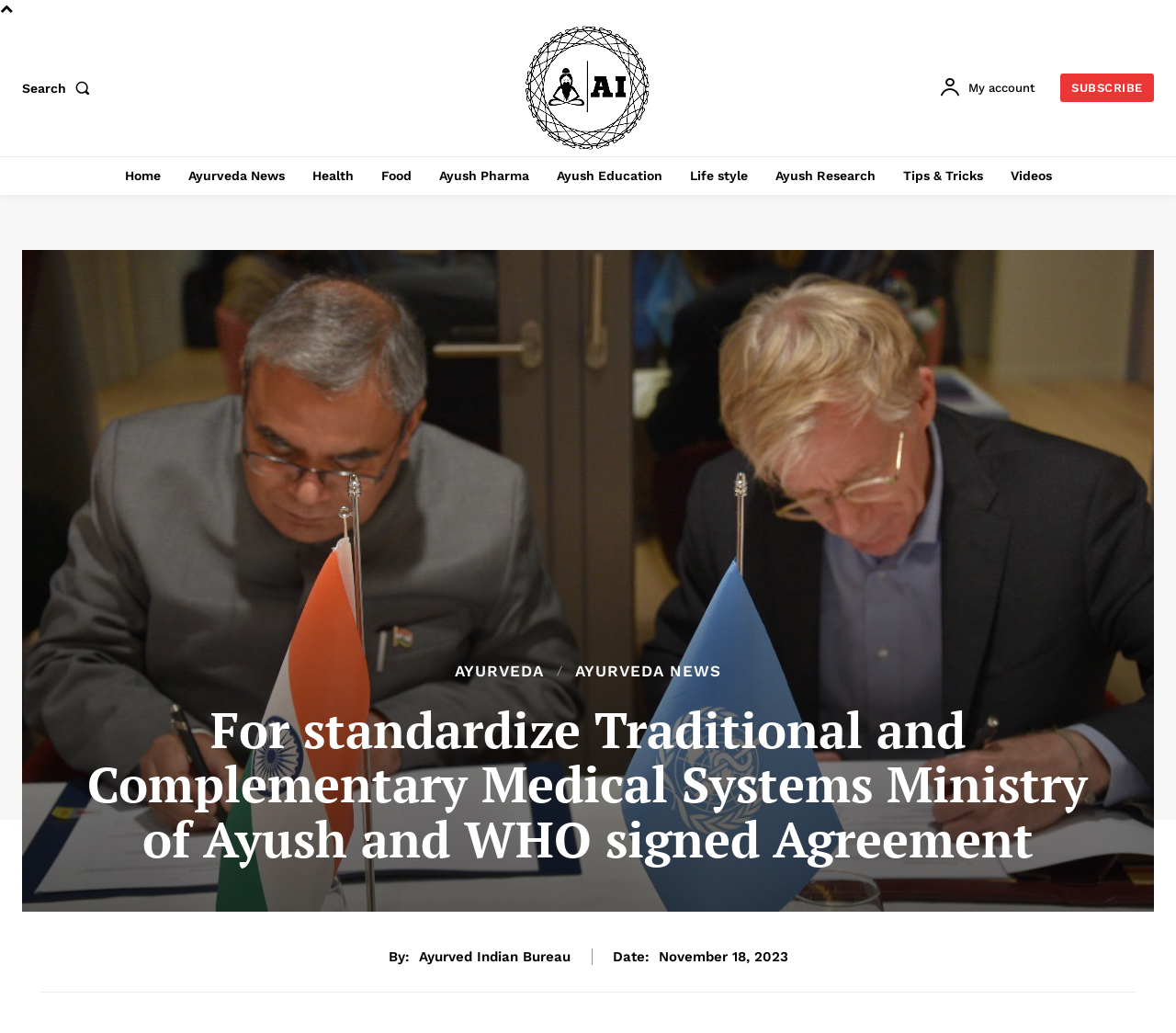What is the text of the 'My account' button?
Based on the screenshot, respond with a single word or phrase.

My account